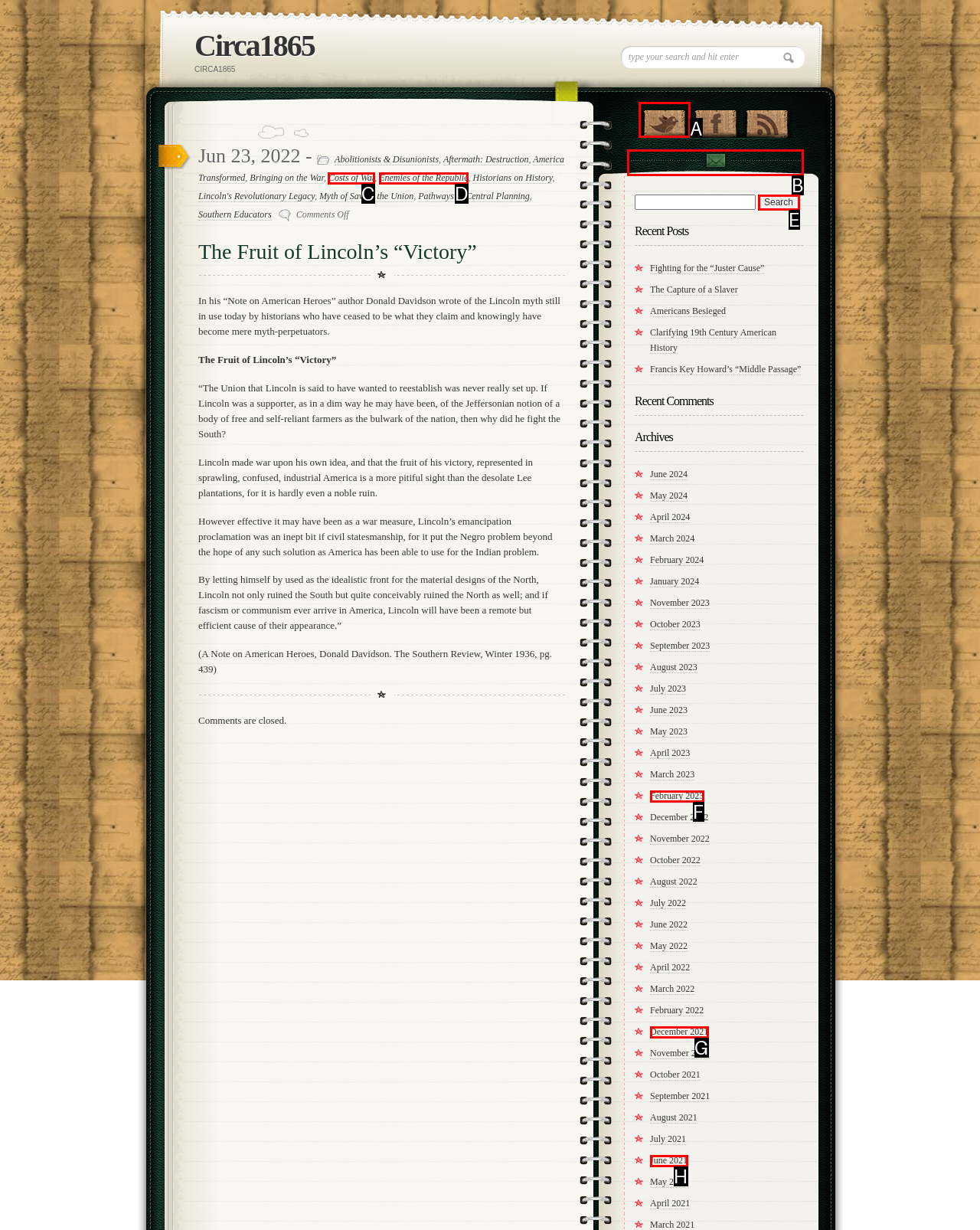Select the letter of the UI element that matches this task: Click the 'About Sharyn' link
Provide the answer as the letter of the correct choice.

None